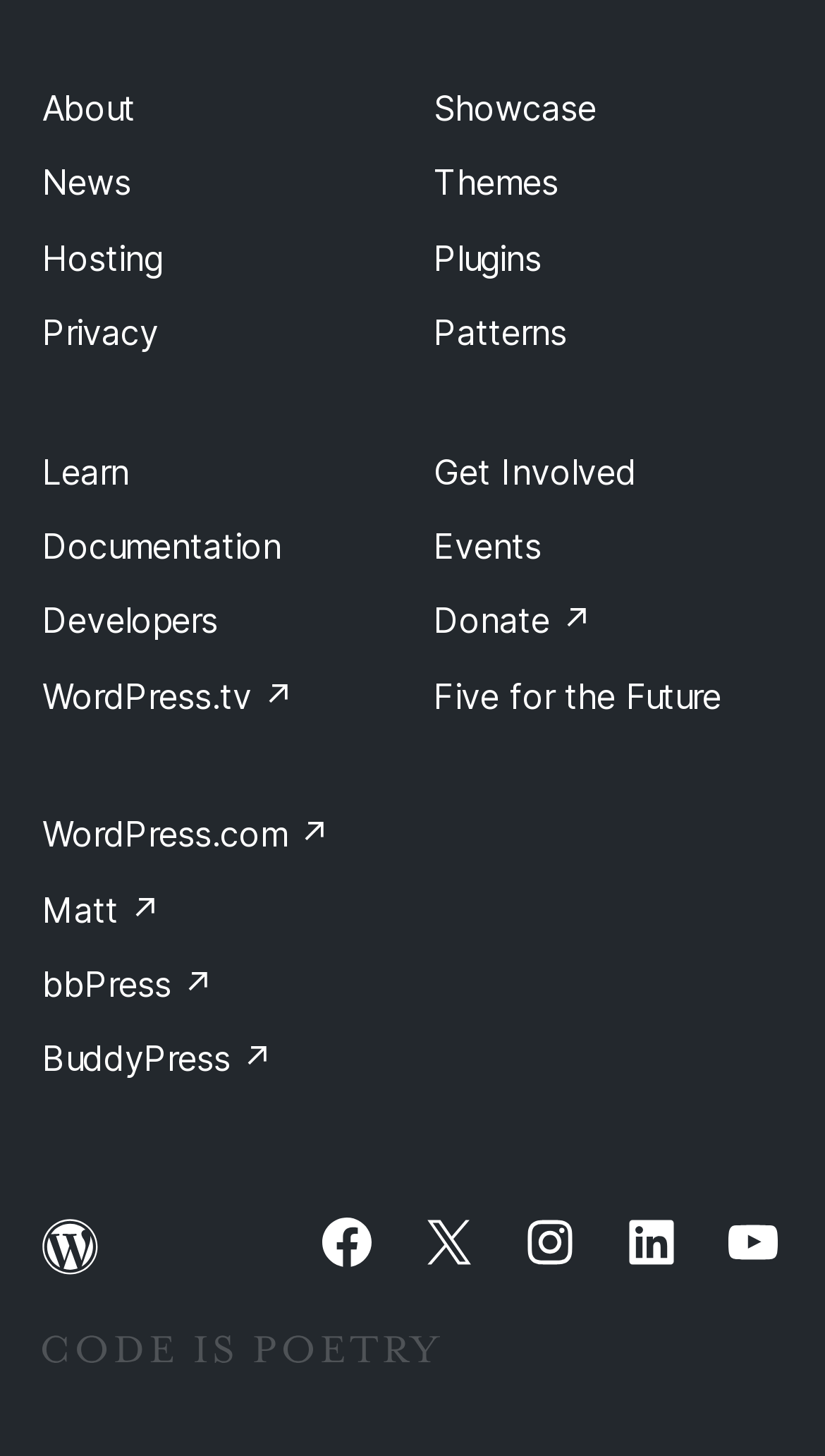Please identify the bounding box coordinates of the clickable area that will fulfill the following instruction: "Visit WordPress.com". The coordinates should be in the format of four float numbers between 0 and 1, i.e., [left, top, right, bottom].

[0.051, 0.558, 0.4, 0.587]